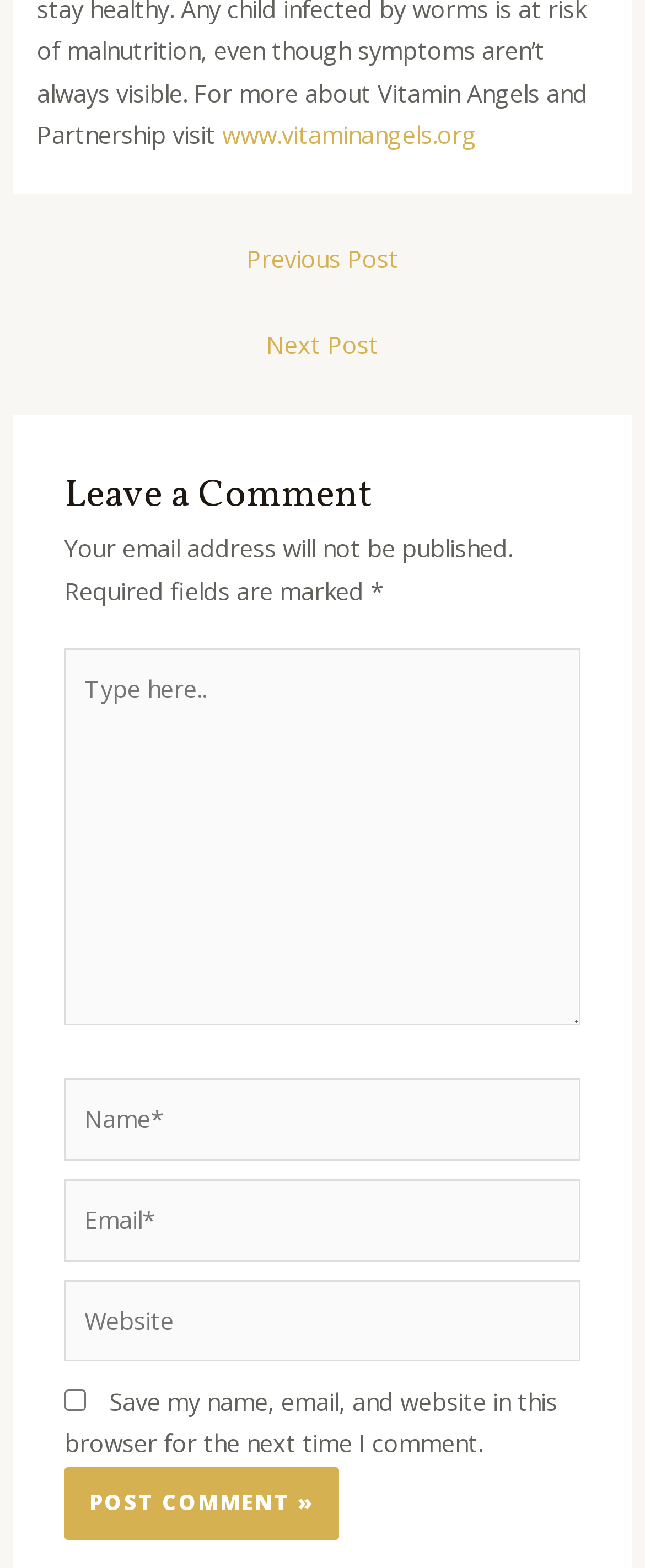What is the purpose of the 'Previous Post' and 'Next Post' links?
Provide a thorough and detailed answer to the question.

The 'Previous Post' and 'Next Post' links are located at the top of the webpage and are likely used to navigate between different posts or articles on the website.